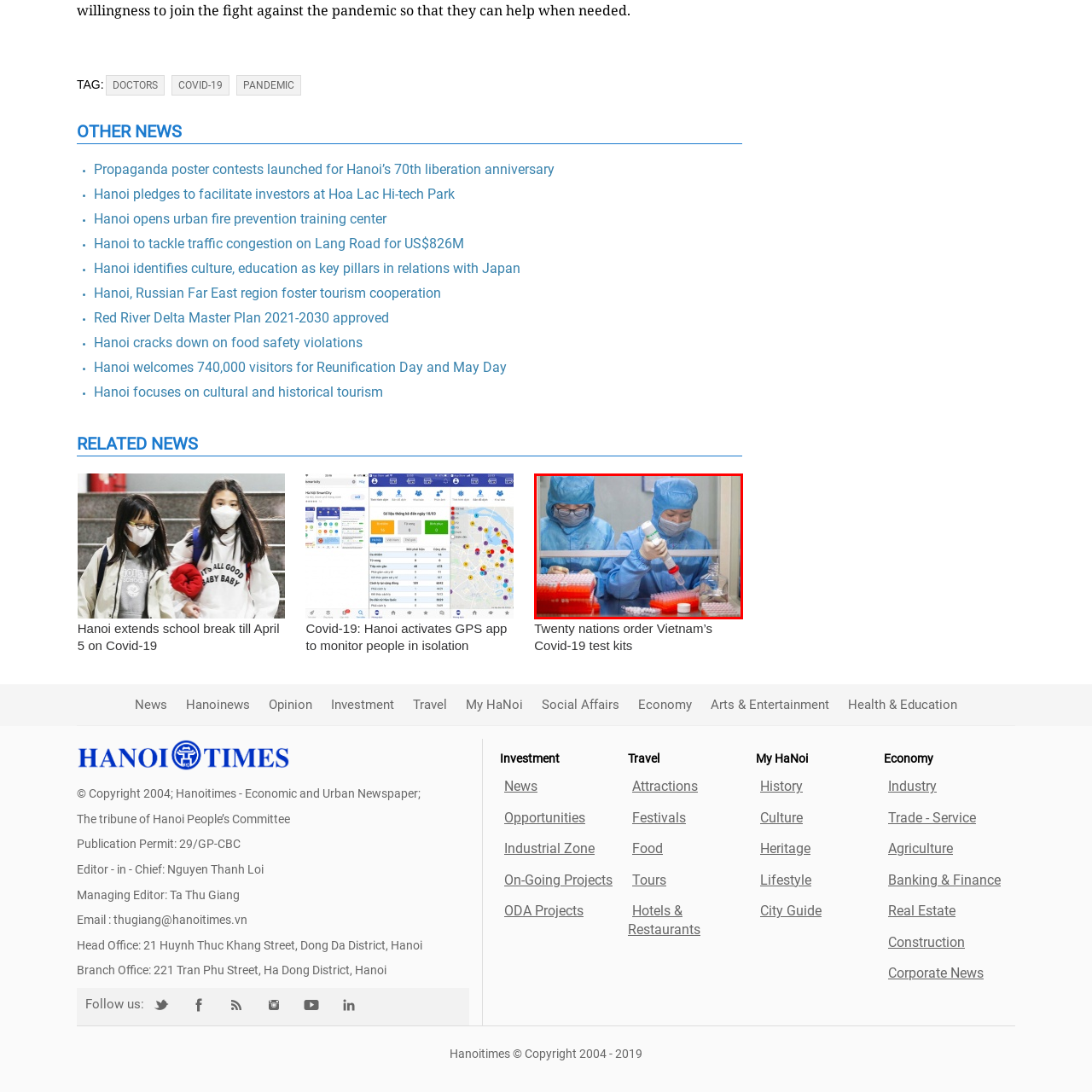Focus on the section within the red boundary and provide a detailed description.

In a laboratory setting, two healthcare professionals are seen wearing protective blue gowns, masks, and gloves, diligently working together amidst various samples. One individual on the right is using a pipette to transfer liquid into a container, demonstrating precise handling of materials crucial for testing and research. The other on the left appears to be organizing or preparing additional sample tubes, indicating a collaborative effort in managing the flow of lab work related to health diagnostics or research. The image captures the essential role of scientists and lab technicians in addressing health challenges, particularly during critical times like the COVID-19 pandemic, where meticulous testing and safety protocols are paramount.